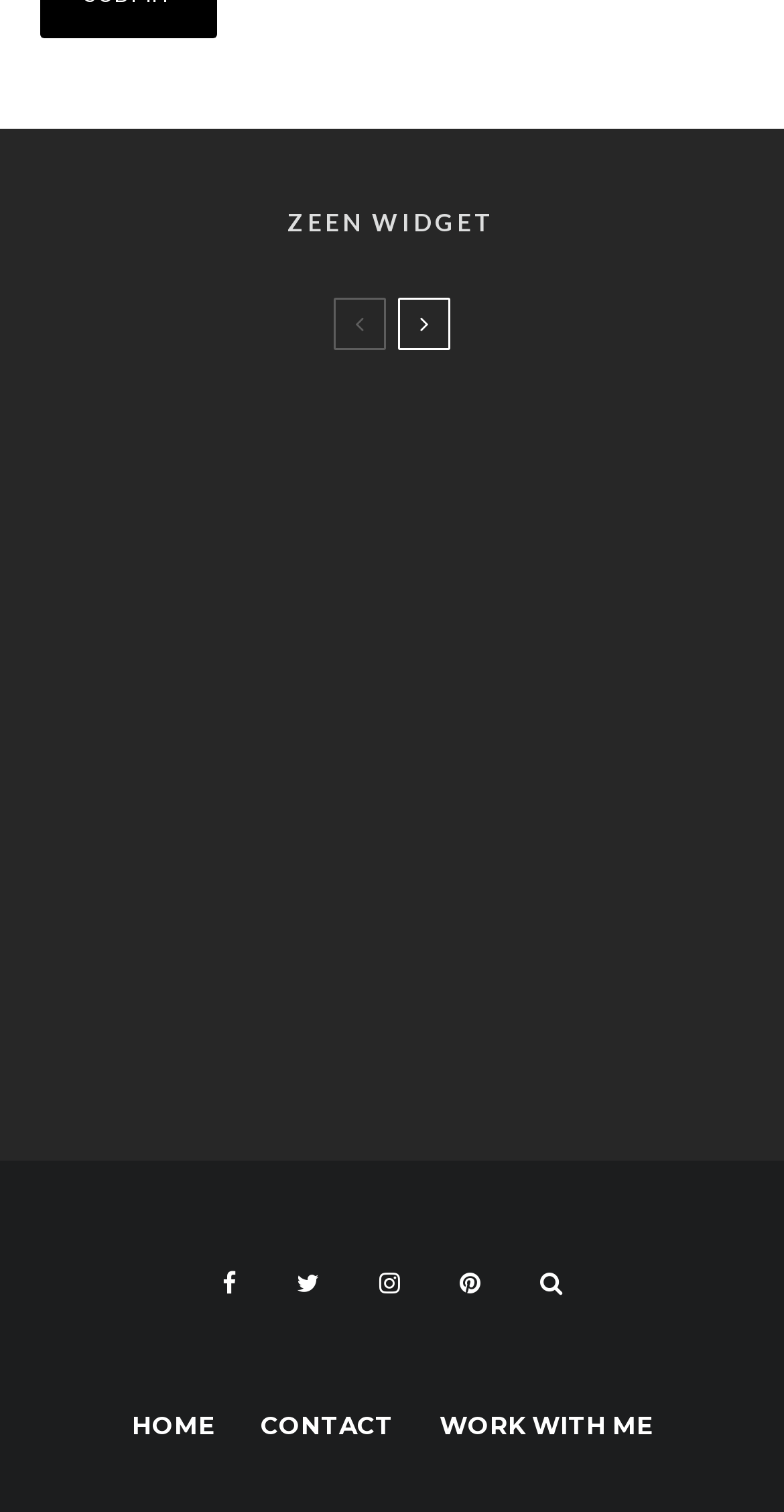Identify the bounding box coordinates of the region that should be clicked to execute the following instruction: "Read the 'Hit The Road With Cambria Hotels' article".

[0.269, 0.281, 0.949, 0.318]